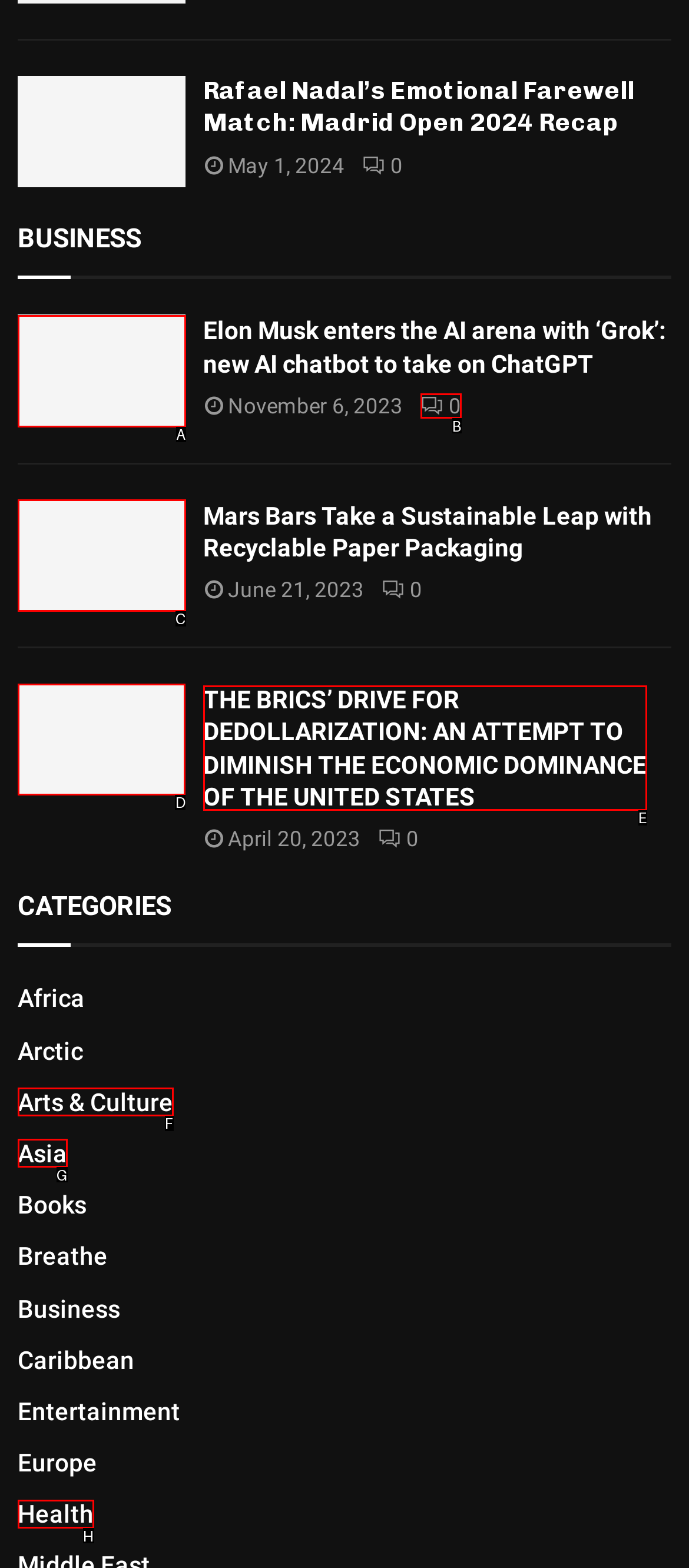Tell me which letter corresponds to the UI element that should be clicked to fulfill this instruction: Browse THE BRICS’ DRIVE FOR DEDOLLARIZATION article
Answer using the letter of the chosen option directly.

D